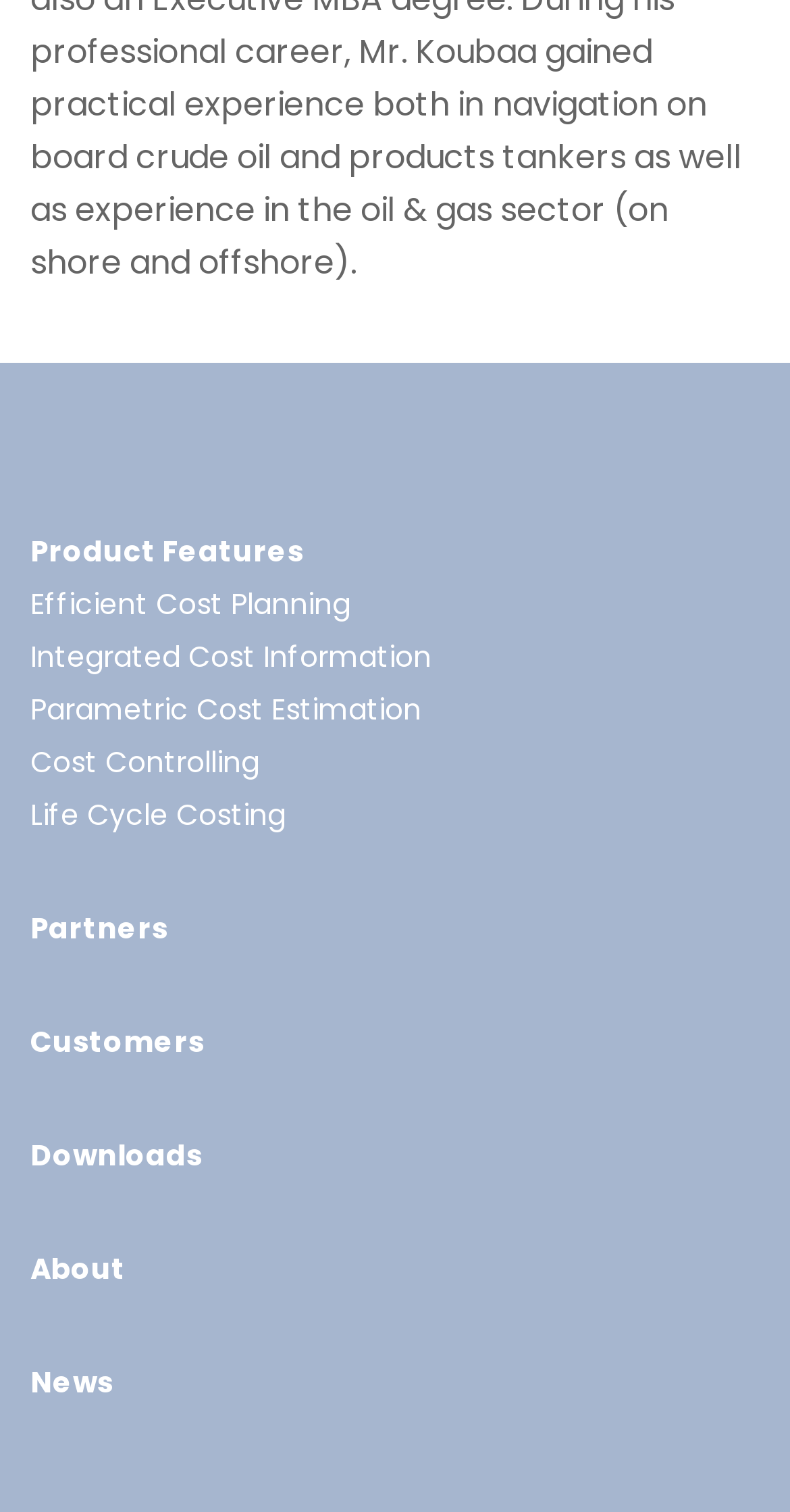How many links are there in the main menu?
Look at the screenshot and give a one-word or phrase answer.

9